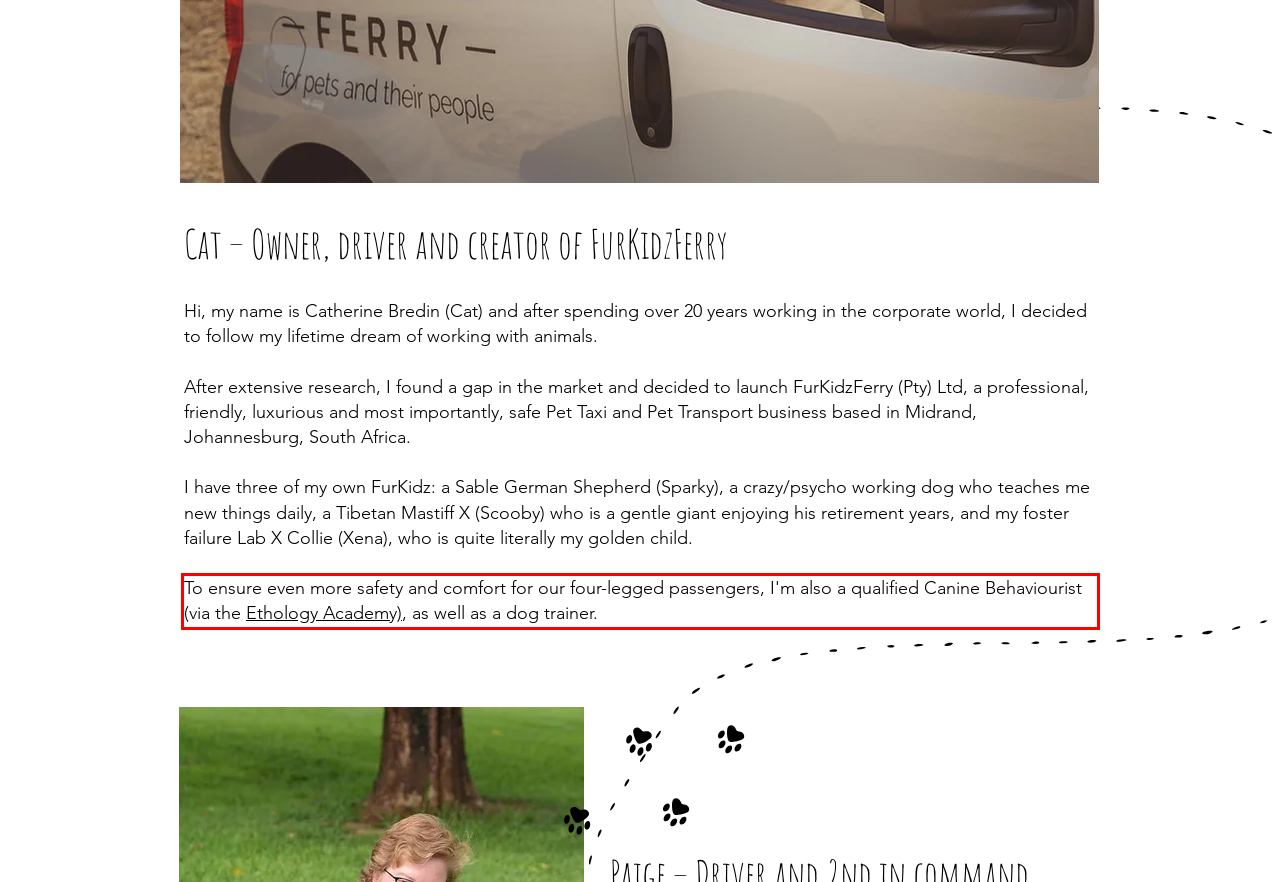You are given a webpage screenshot with a red bounding box around a UI element. Extract and generate the text inside this red bounding box.

To ensure even more safety and comfort for our four-legged passengers, I'm also a qualified Canine Behaviourist (via the Ethology Academy), as well as a dog trainer.